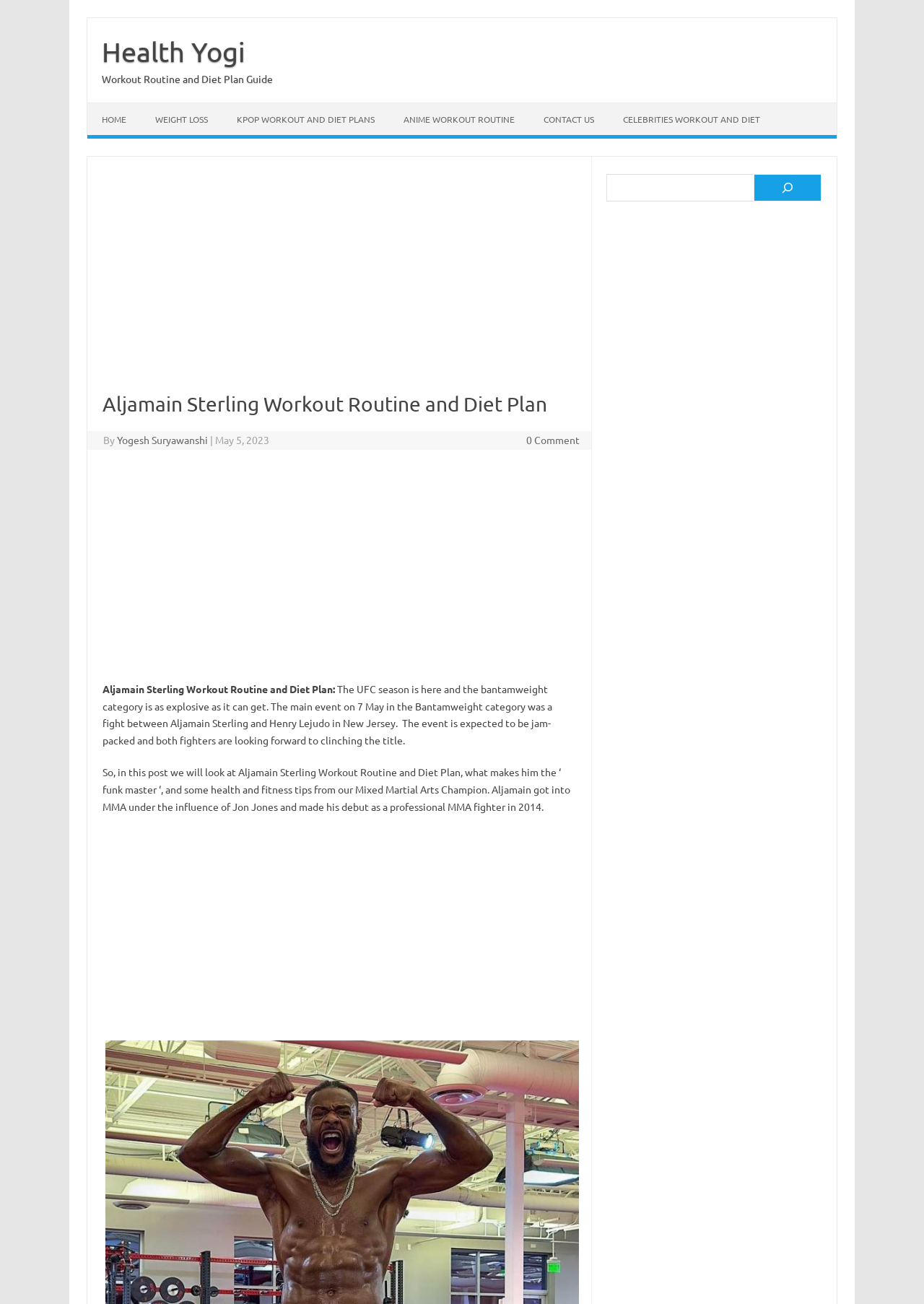Determine the bounding box coordinates of the clickable element necessary to fulfill the instruction: "Click on the 'HOME' link". Provide the coordinates as four float numbers within the 0 to 1 range, i.e., [left, top, right, bottom].

[0.095, 0.079, 0.152, 0.104]